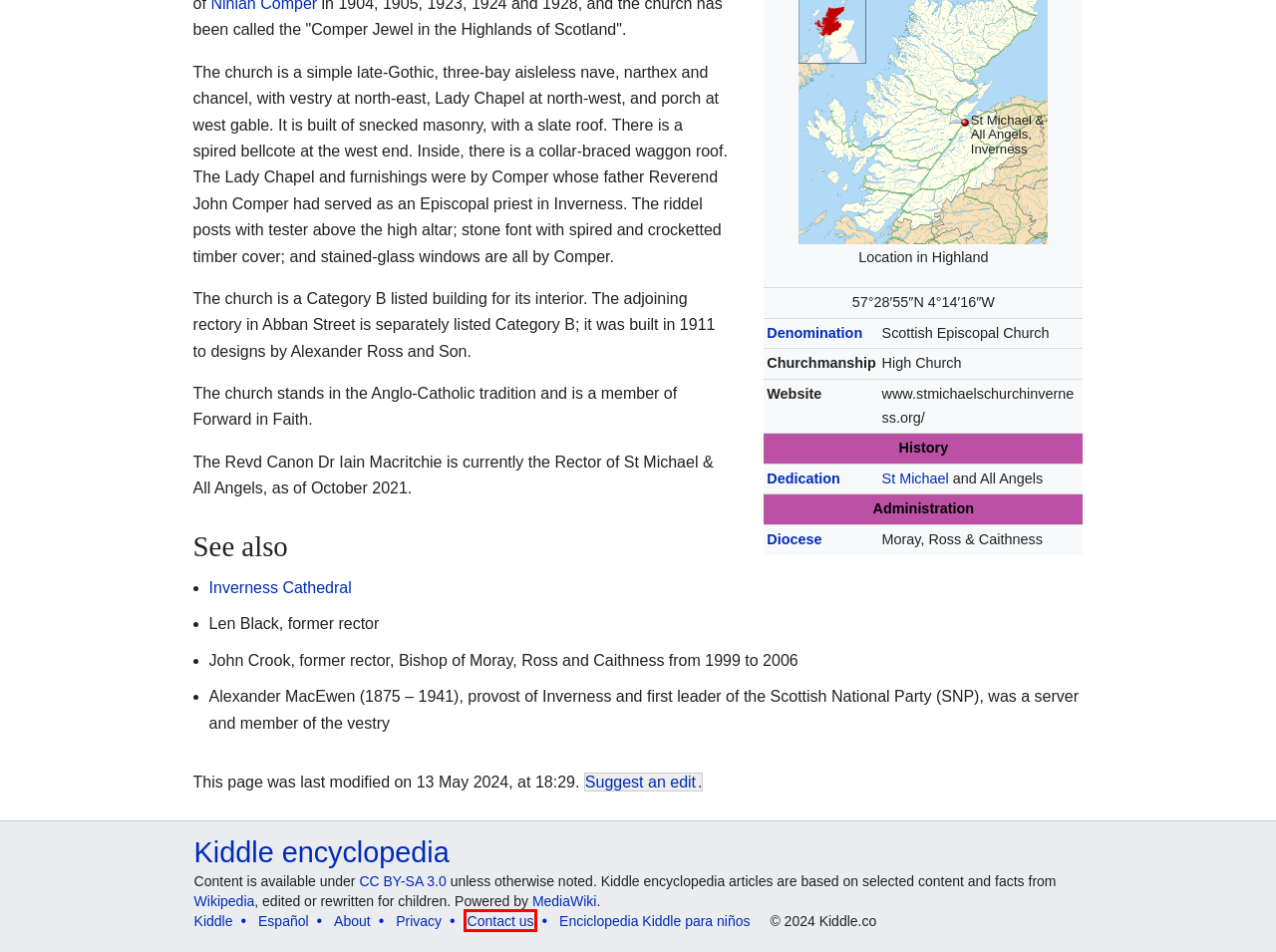You have a screenshot of a webpage with a red rectangle bounding box around an element. Identify the best matching webpage description for the new page that appears after clicking the element in the bounding box. The descriptions are:
A. Contact us - Kiddle - search engine for kids
B. About Kiddle - visual search engine for kids
C. Suggest an edit - Kiddle - search engine for kids
D. Privacy policy - Kiddle - visual search engine for kids
E. Kiddle Español - motor de búsqueda visual para niños
F. CC BY-SA 3.0 Deed | Attribution-ShareAlike 3.0 Unported
 | Creative Commons
G. Kiddle - visual search engine for kids
H. Enciclopedia Kiddle para Niños

A